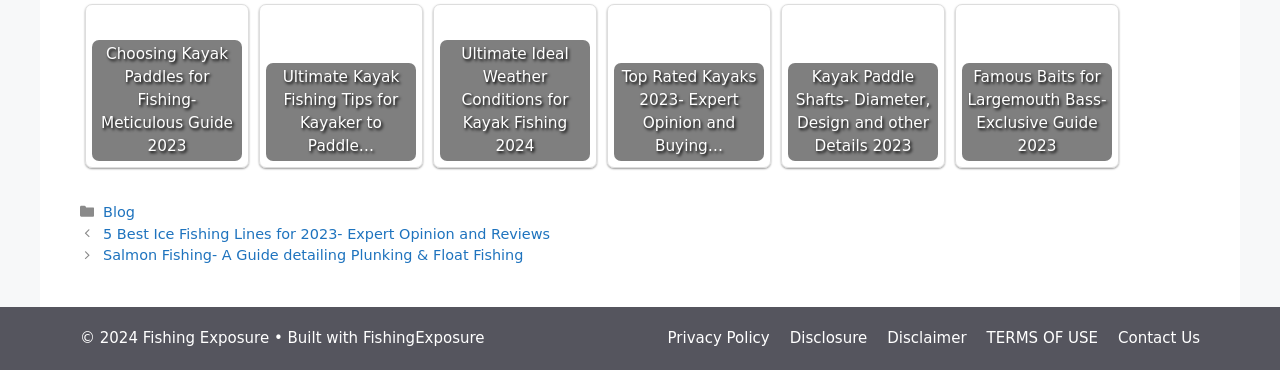Give the bounding box coordinates for the element described as: "Contact Us".

[0.873, 0.889, 0.938, 0.938]